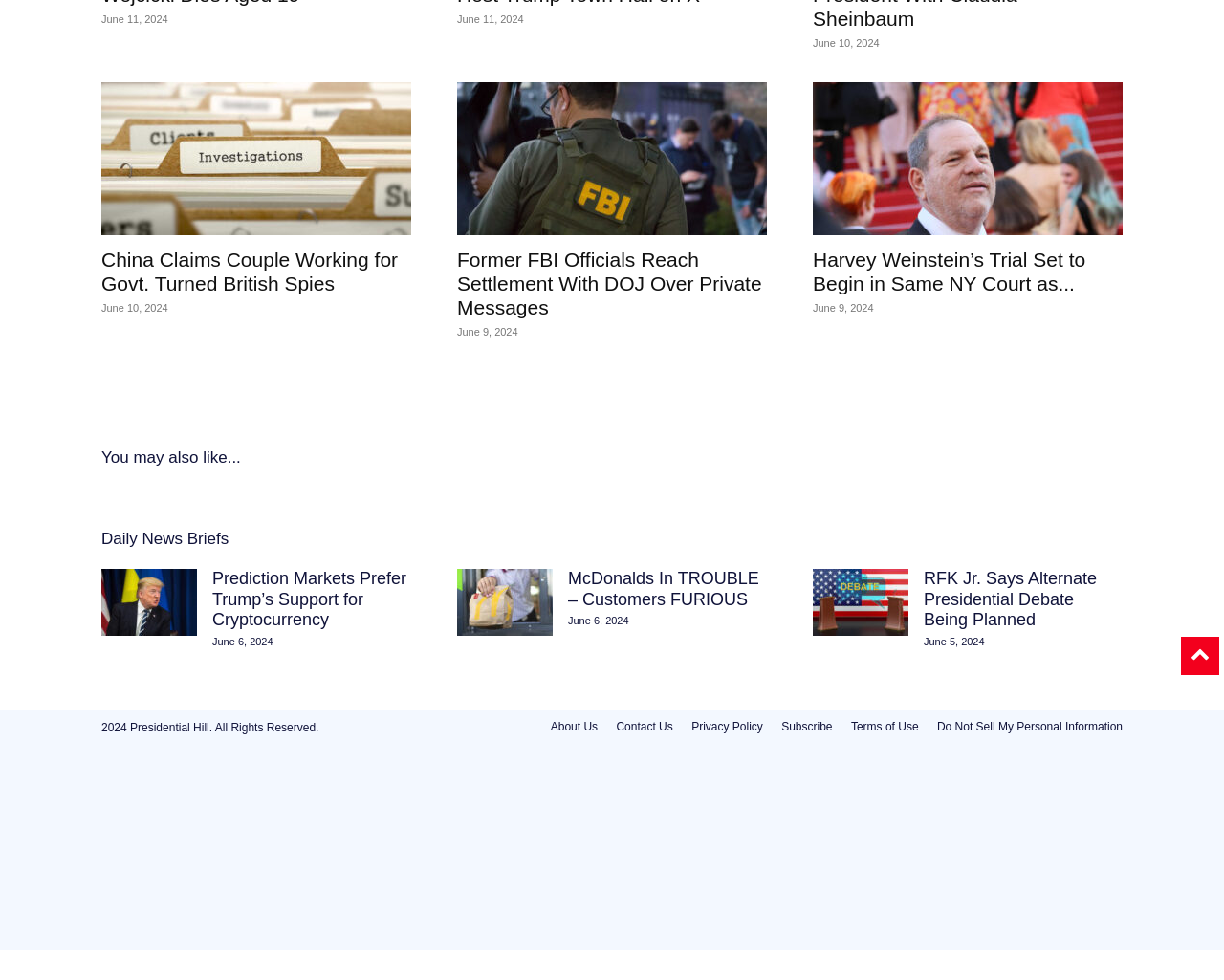Find the bounding box coordinates for the HTML element described in this sentence: "Subscribe". Provide the coordinates as four float numbers between 0 and 1, in the format [left, top, right, bottom].

[0.638, 0.732, 0.68, 0.75]